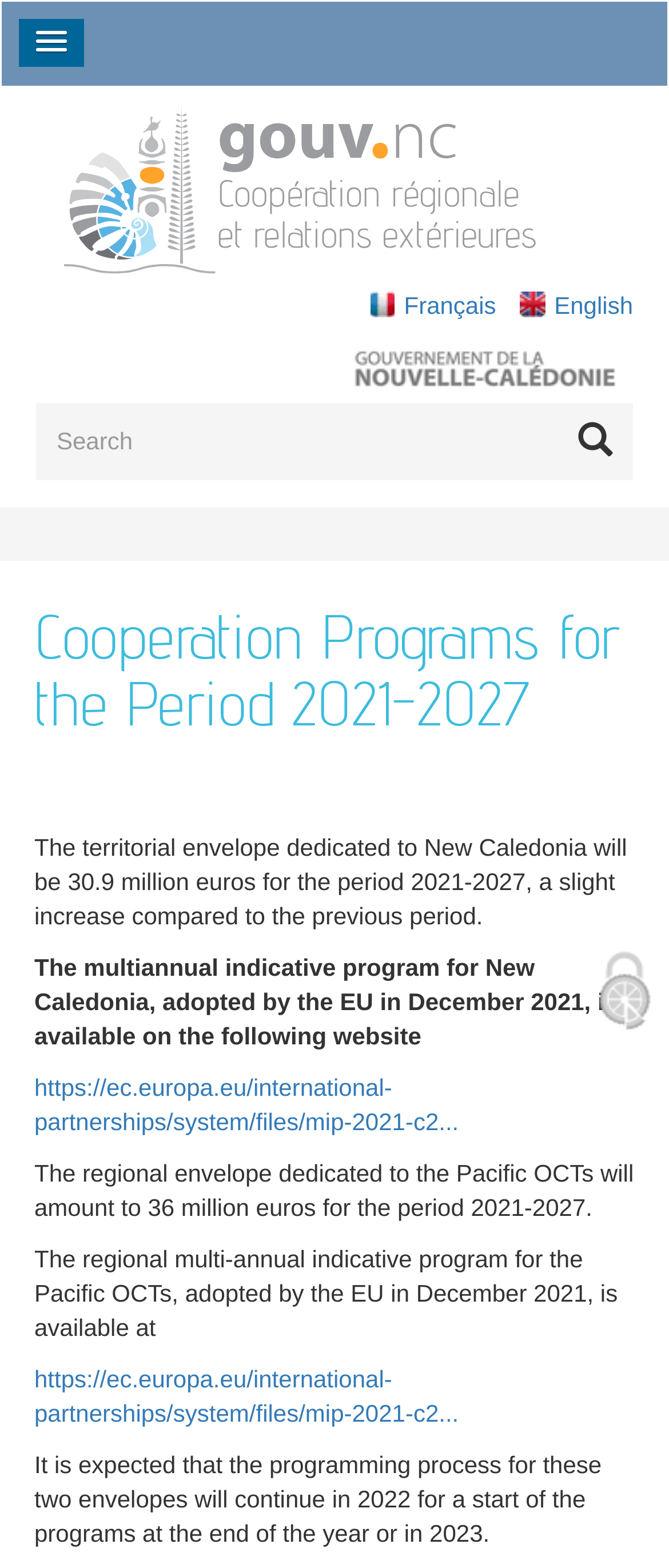Determine the bounding box coordinates for the clickable element required to fulfill the instruction: "Search for something". Provide the coordinates as four float numbers between 0 and 1, i.e., [left, top, right, bottom].

[0.054, 0.257, 0.836, 0.306]